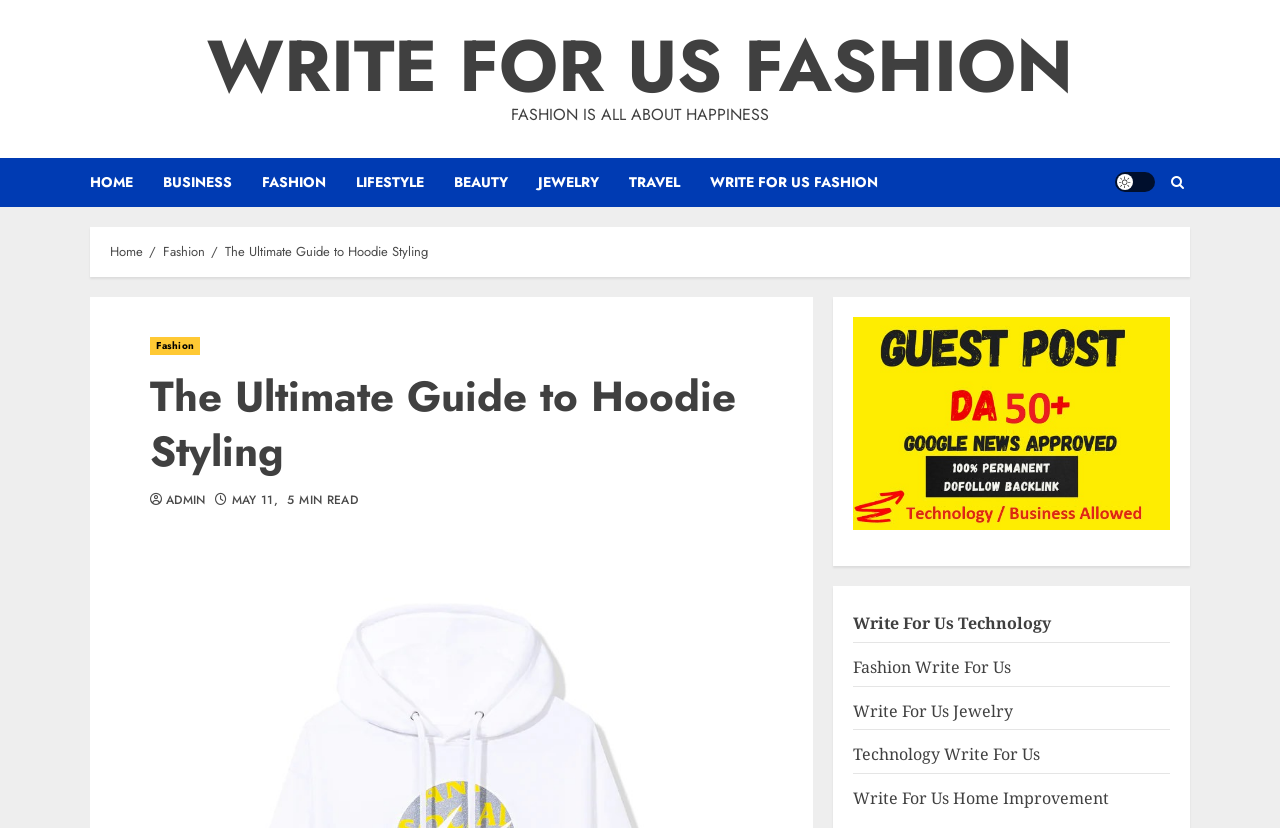Identify the bounding box of the UI component described as: "Write For Us Home Improvement".

[0.667, 0.95, 0.867, 0.978]